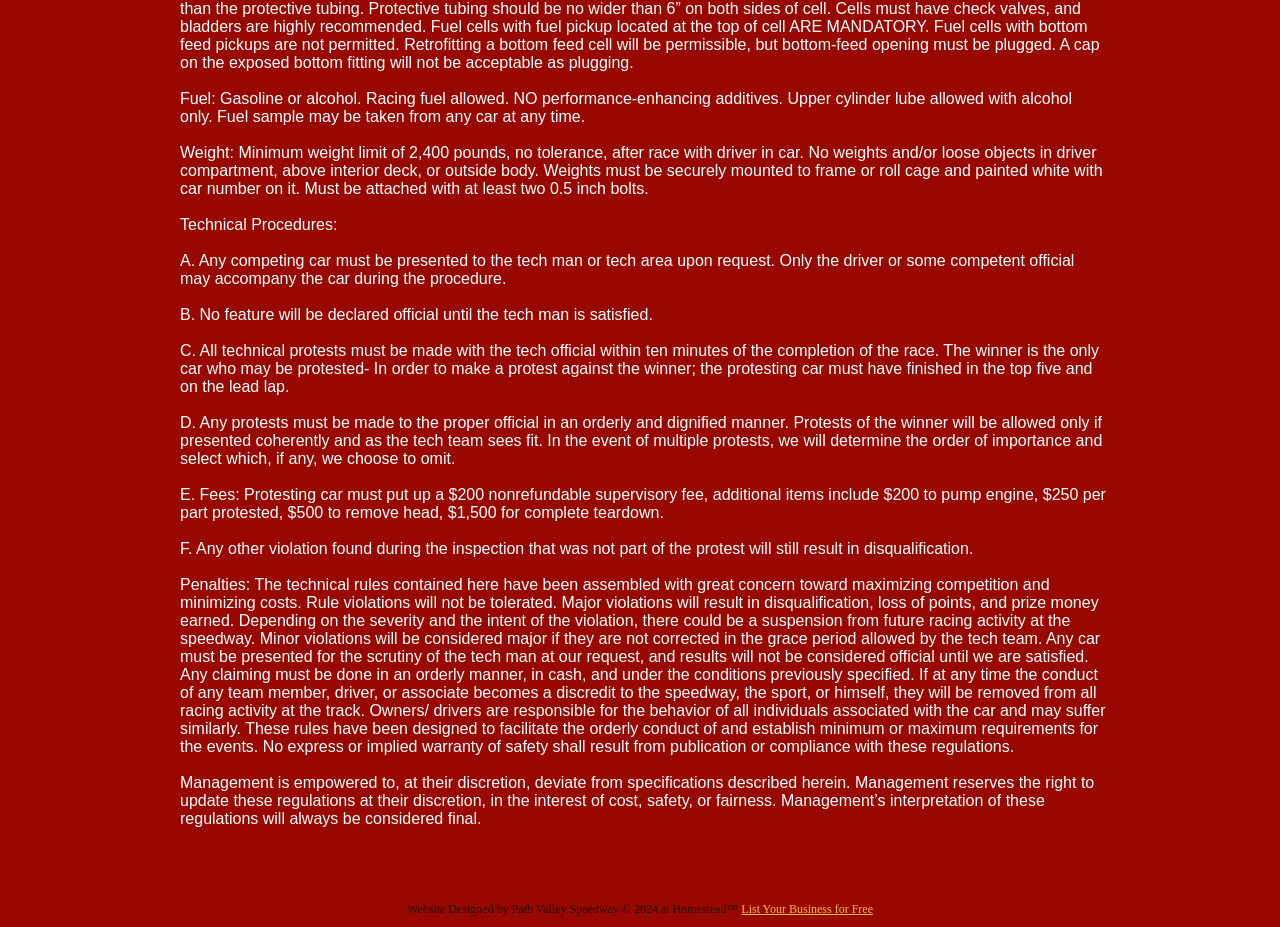From the webpage screenshot, predict the bounding box of the UI element that matches this description: "List Your Business for Free".

[0.579, 0.973, 0.682, 0.988]